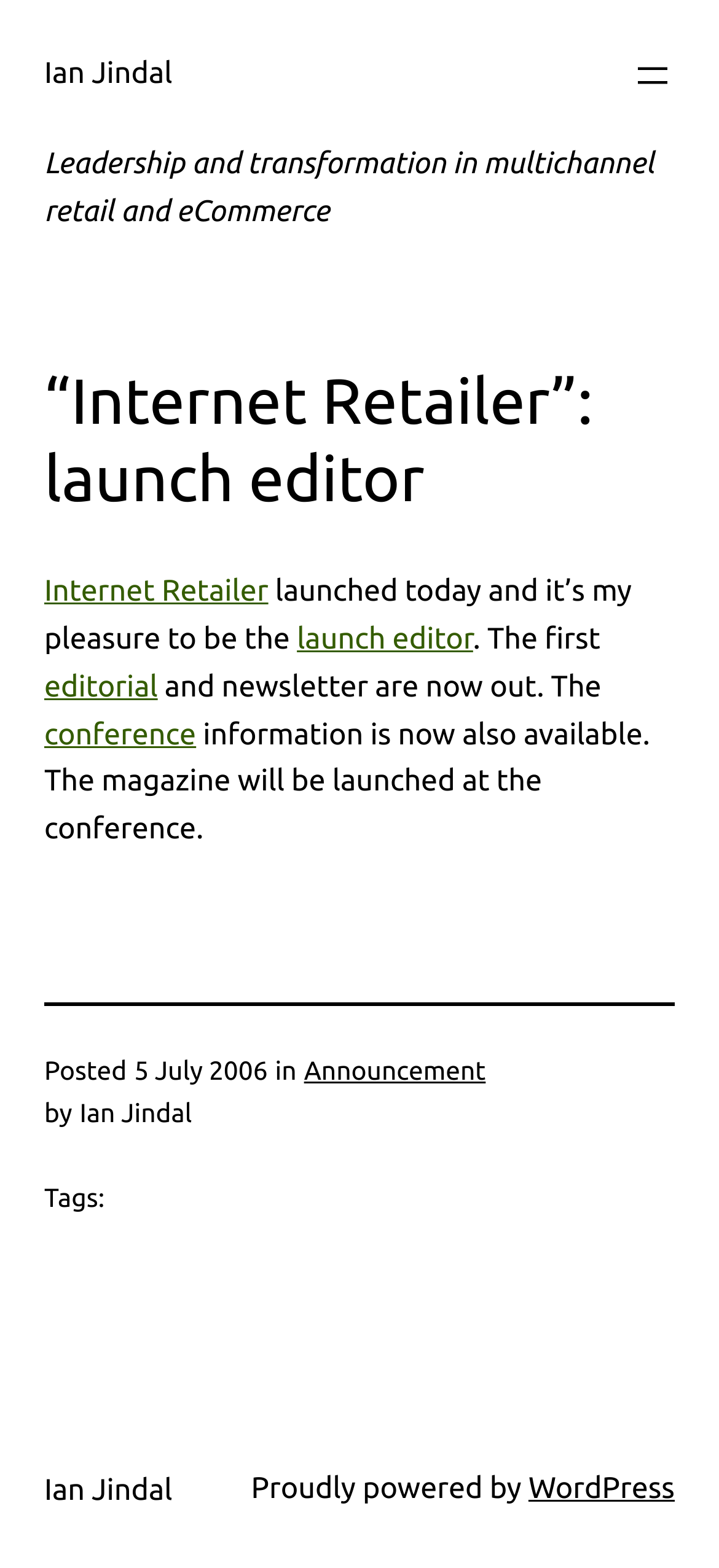Give a detailed account of the webpage, highlighting key information.

The webpage appears to be a blog post or article page. At the top, there is a header navigation section with a button to open a menu. Below the header, there is a title section that spans almost the entire width of the page, with the text "Leadership and transformation in multichannel retail and eCommerce".

The main content area is divided into several sections. The first section has a heading that reads "“Internet Retailer”: launch editor", followed by a paragraph of text that introduces the launch of a magazine and its accompanying editorial and newsletter. There are several links within the paragraph, including "Internet Retailer", "launch editor", "editorial", and "conference".

Below the introductory paragraph, there is a separator line that spans the width of the content area. Following the separator, there is a section with the text "Posted" and a timestamp "5 July 2006". This is followed by a link to an "Announcement" category and the author's name, "Ian Jindal".

Further down, there is a "Tags" section with no visible tags listed. At the very bottom of the page, there is a footer section with a link to the author's name, "Ian Jindal", and a credit line that reads "Proudly powered by WordPress".